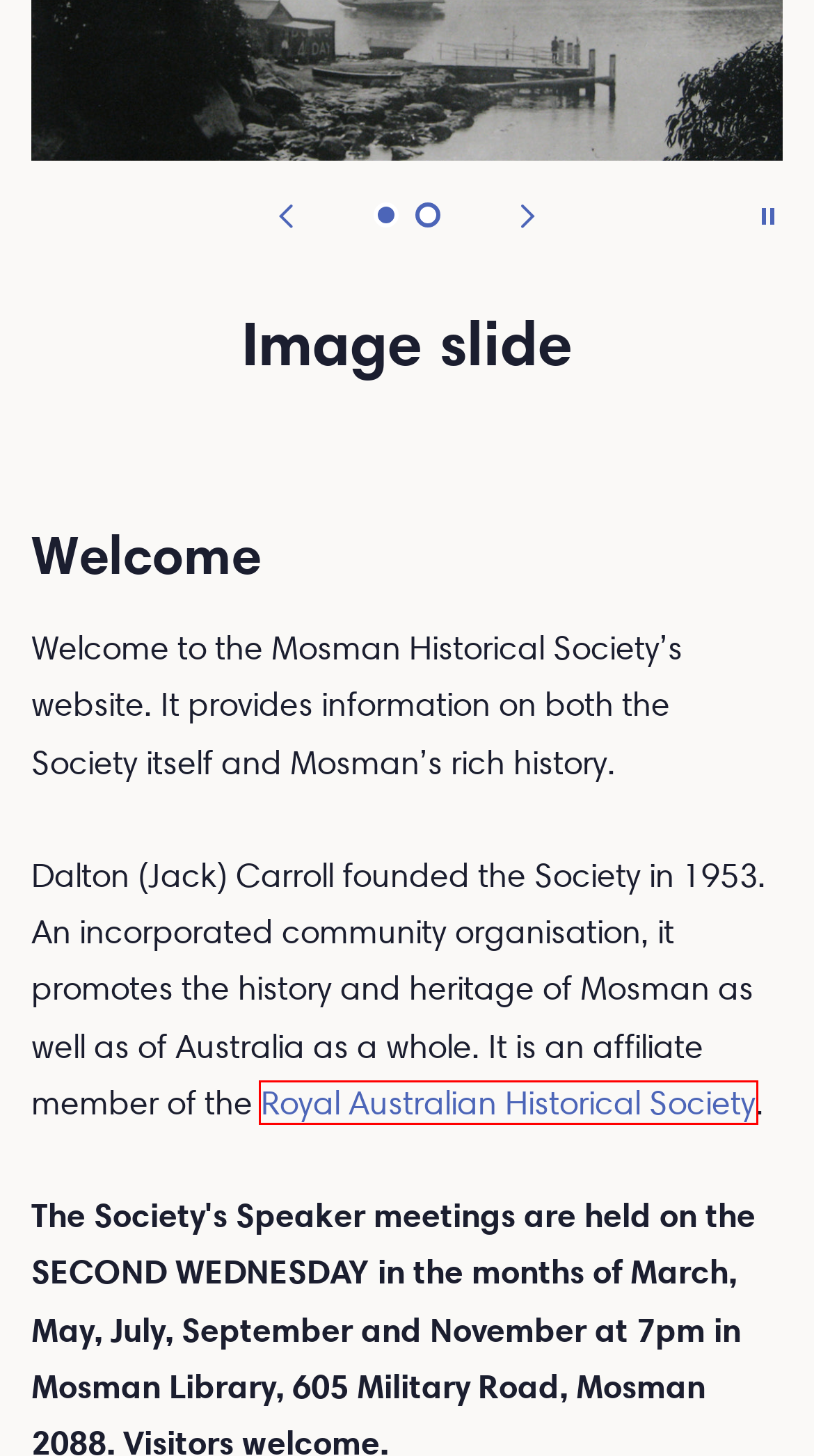You are provided with a screenshot of a webpage that includes a red rectangle bounding box. Please choose the most appropriate webpage description that matches the new webpage after clicking the element within the red bounding box. Here are the candidates:
A. Your Shopping Cart – Mosman Historical Society
B. Mosman Historical Society Activities and News
C. Plaques in Mosman — The Parmentier Bench – Mosman Historical Society
D. Mosman Student's Anzac History Prize 2018 – Mosman Historical Society
E. Royal Australian Historical Society - Knowing our history
F. Contact information for the Mosman Historical Society
G. Mosman's Houseboats – Mosman Historical Society
H. Venice at Mosman Bay – Mosman Historical Society

E